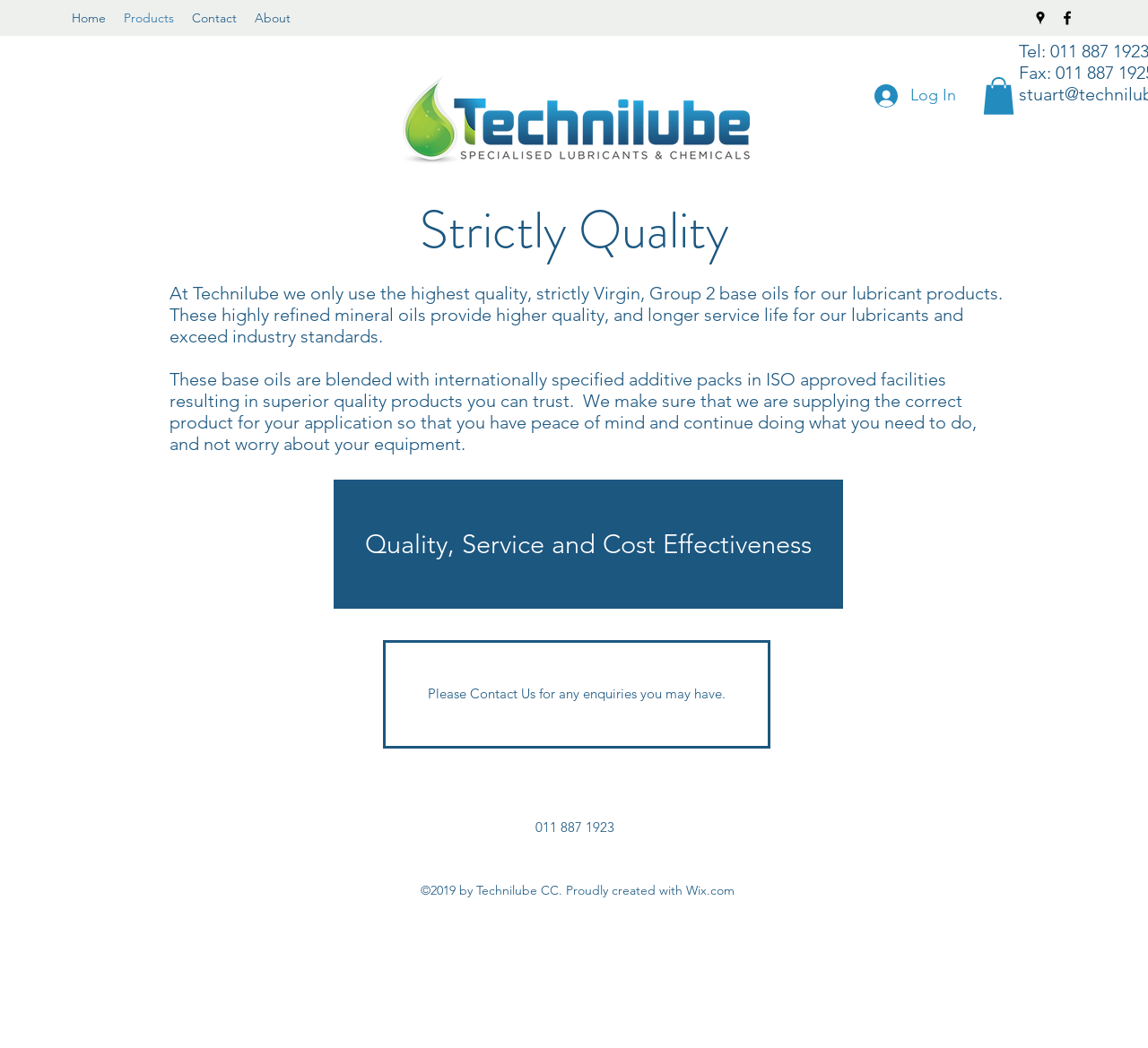What is the phone number of the company?
Please give a well-detailed answer to the question.

I found the phone number by looking at the static text '011 887 1923' in the contentinfo section at the bottom of the webpage.